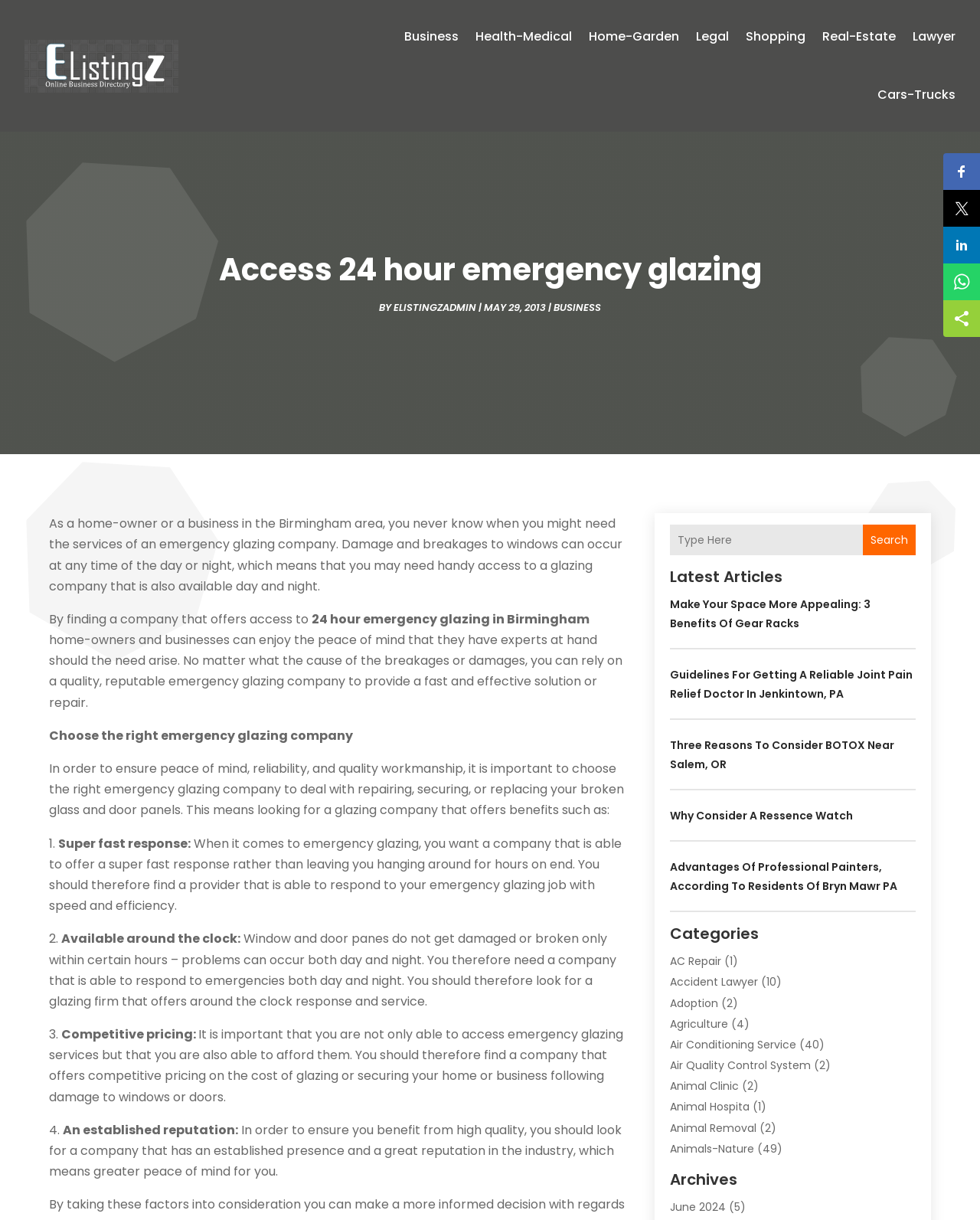Please determine the bounding box coordinates of the element to click on in order to accomplish the following task: "Search for something". Ensure the coordinates are four float numbers ranging from 0 to 1, i.e., [left, top, right, bottom].

[0.684, 0.43, 0.934, 0.455]